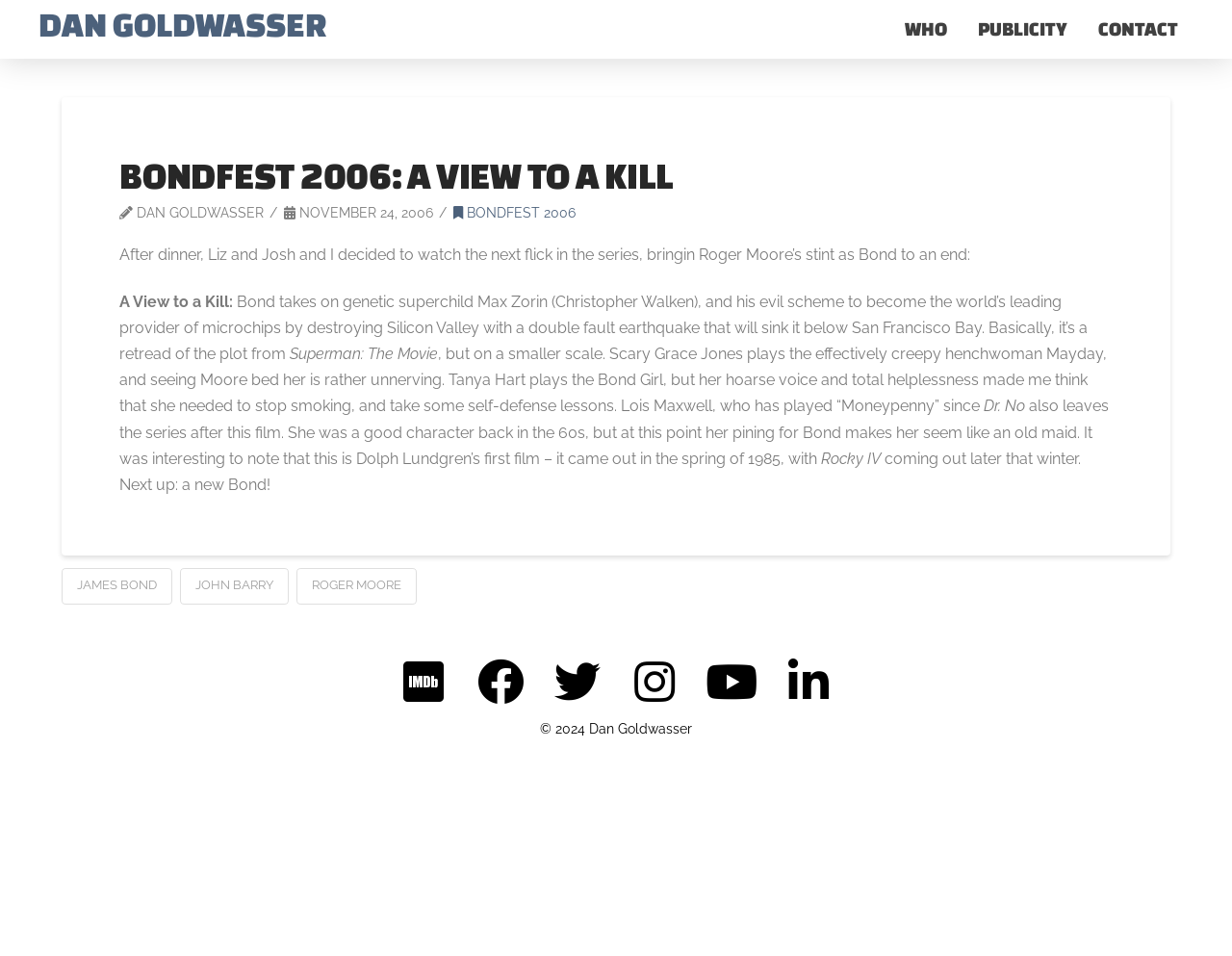Find the bounding box coordinates of the clickable region needed to perform the following instruction: "contact Dan Goldwasser". The coordinates should be provided as four float numbers between 0 and 1, i.e., [left, top, right, bottom].

[0.879, 0.008, 0.969, 0.053]